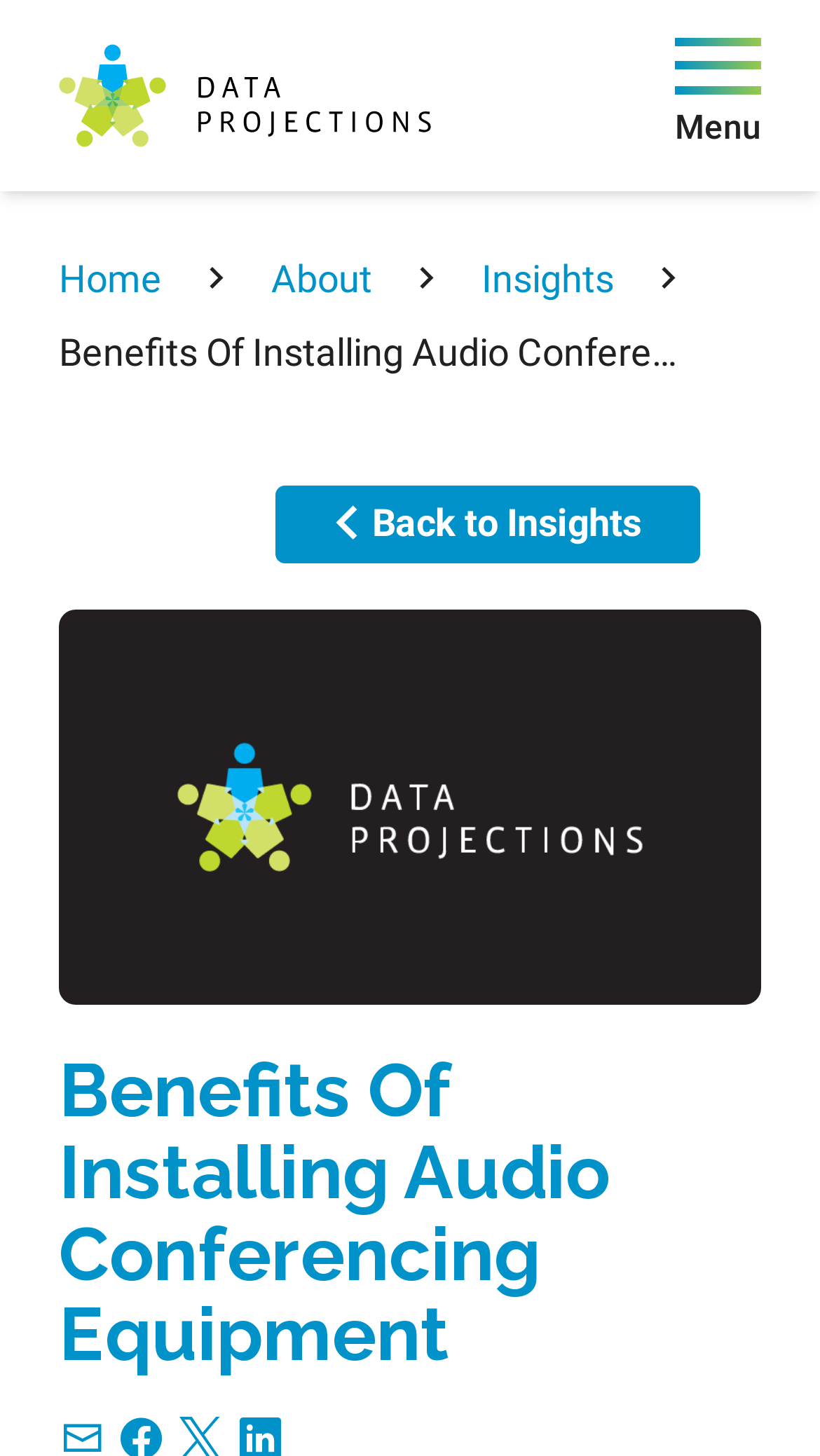Please identify the webpage's heading and generate its text content.

Benefits Of Installing Audio Conferencing Equipment